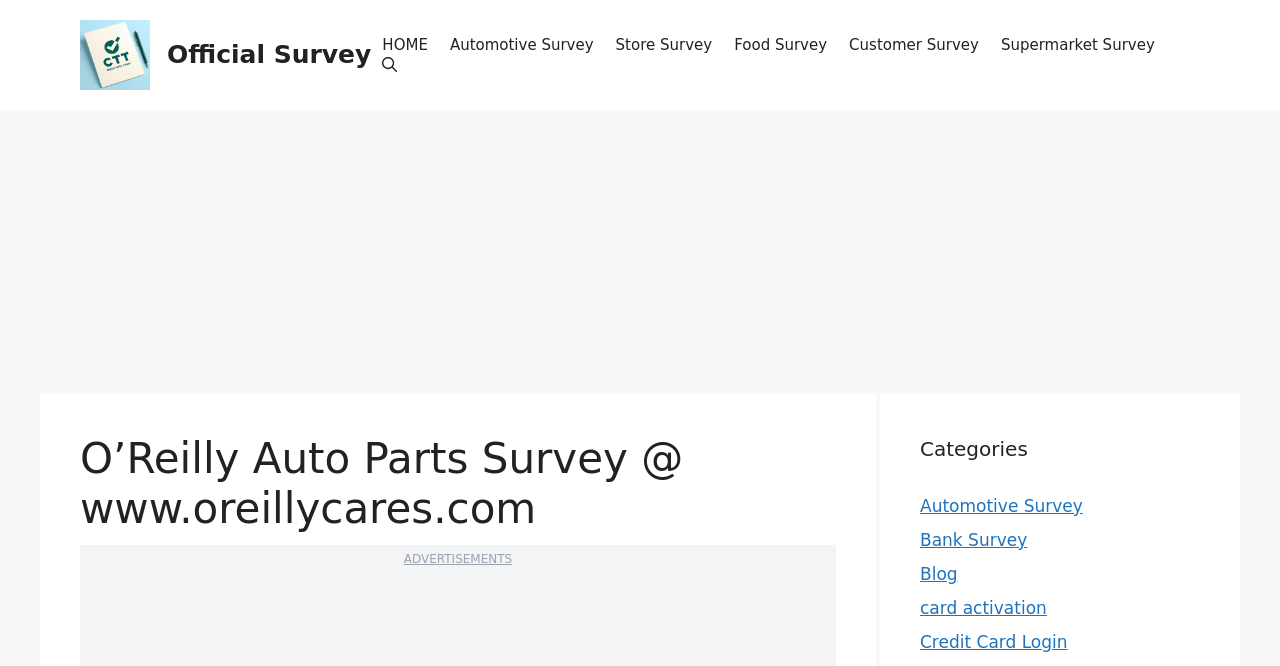Highlight the bounding box coordinates of the region I should click on to meet the following instruction: "View the O’Reilly Auto Parts Survey".

[0.062, 0.651, 0.653, 0.803]